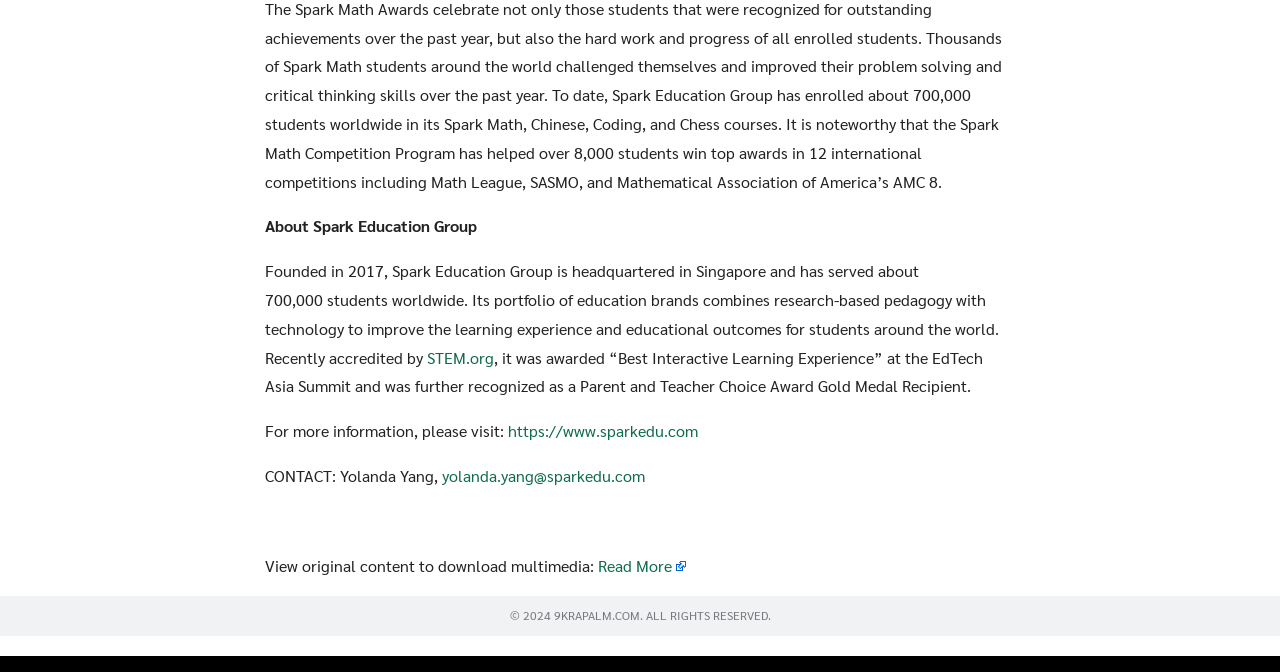Identify the bounding box for the UI element described as: "https://www.sparkedu.com". The coordinates should be four float numbers between 0 and 1, i.e., [left, top, right, bottom].

[0.397, 0.625, 0.545, 0.656]